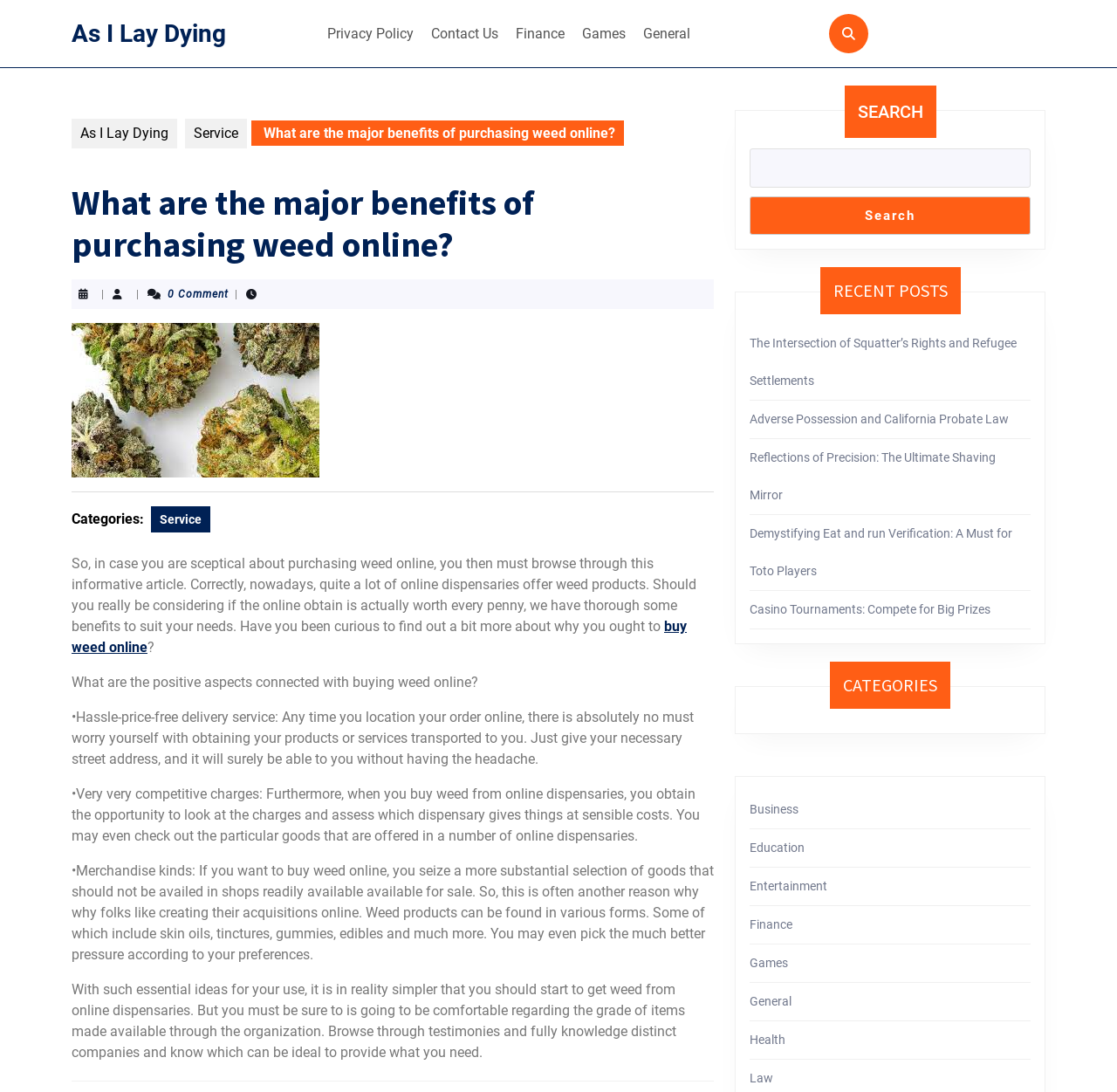Determine the bounding box coordinates of the section I need to click to execute the following instruction: "Read the 'What are the major benefits of purchasing weed online?' article". Provide the coordinates as four float numbers between 0 and 1, i.e., [left, top, right, bottom].

[0.233, 0.114, 0.551, 0.129]